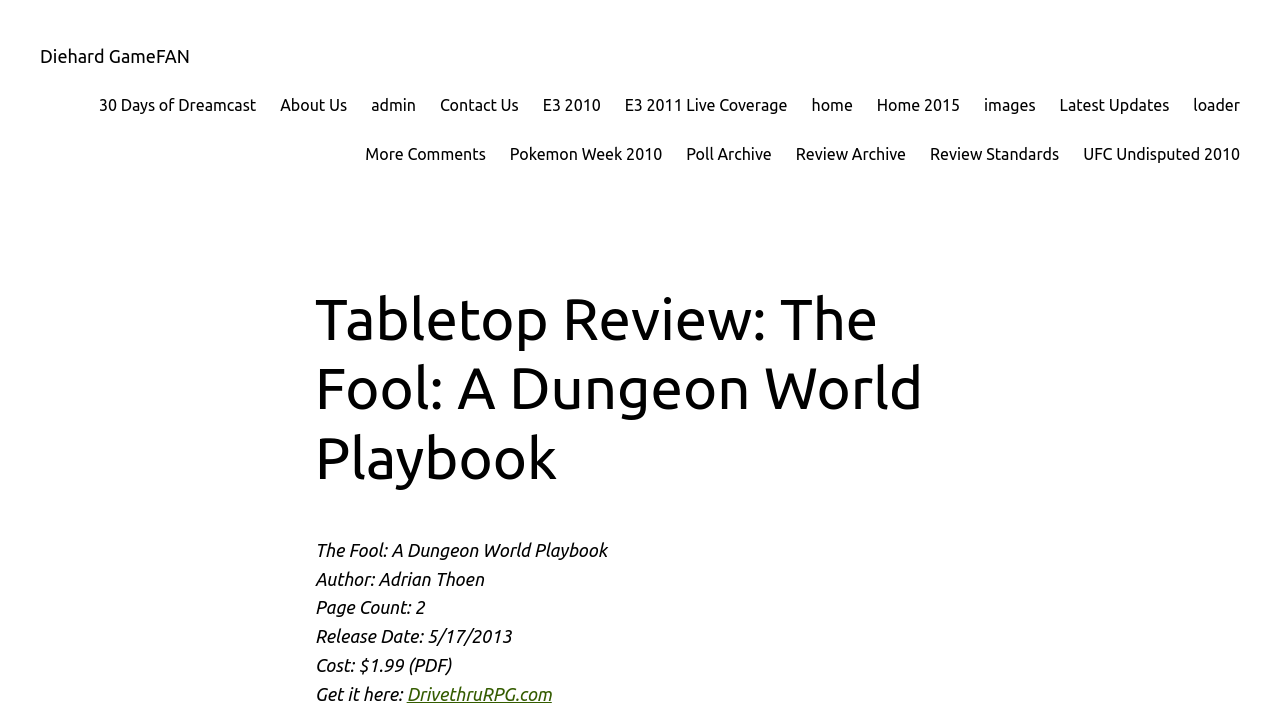Can you extract the primary headline text from the webpage?

Tabletop Review: The Fool: A Dungeon World Playbook